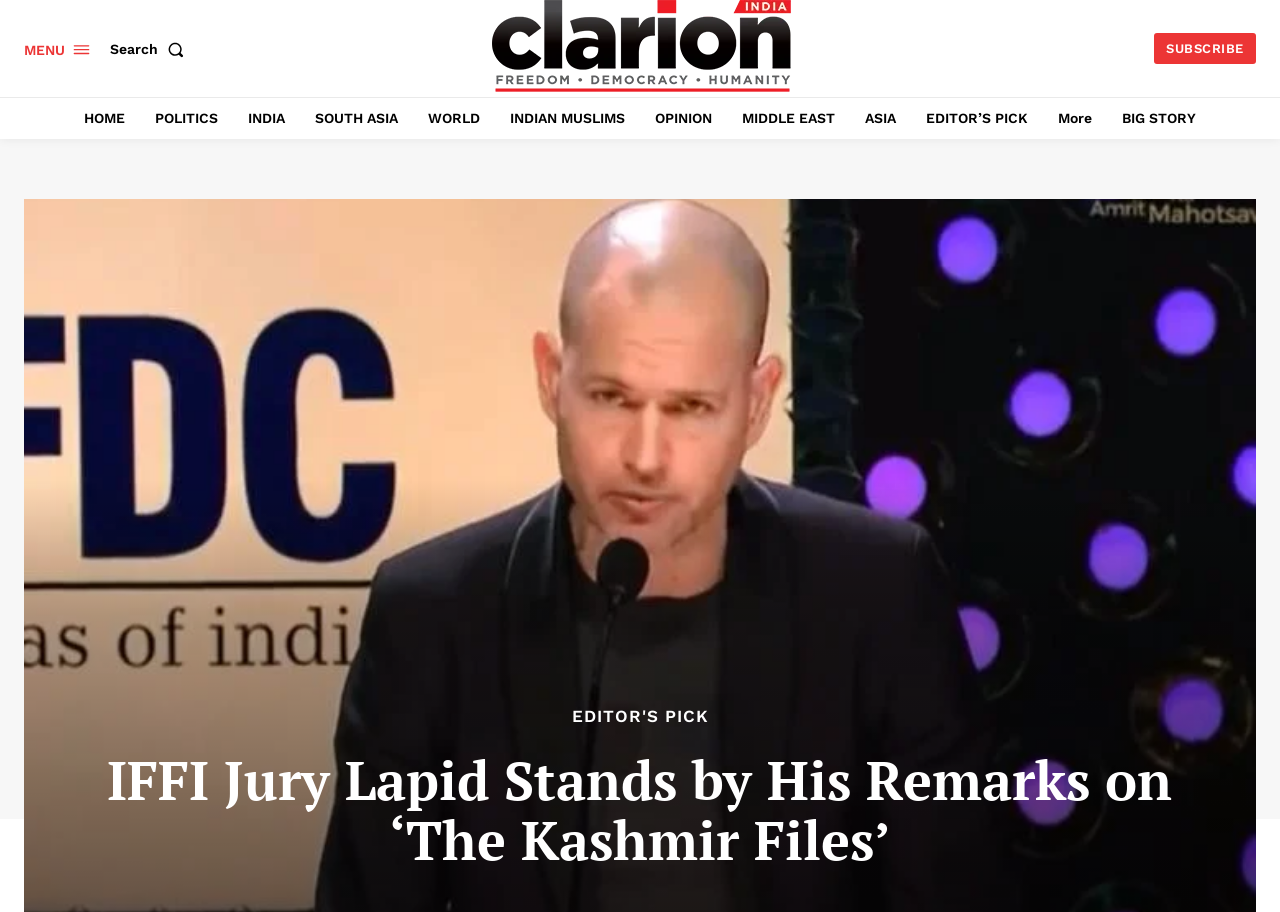Identify the bounding box coordinates of the area you need to click to perform the following instruction: "Click on the MENU link".

[0.019, 0.029, 0.07, 0.077]